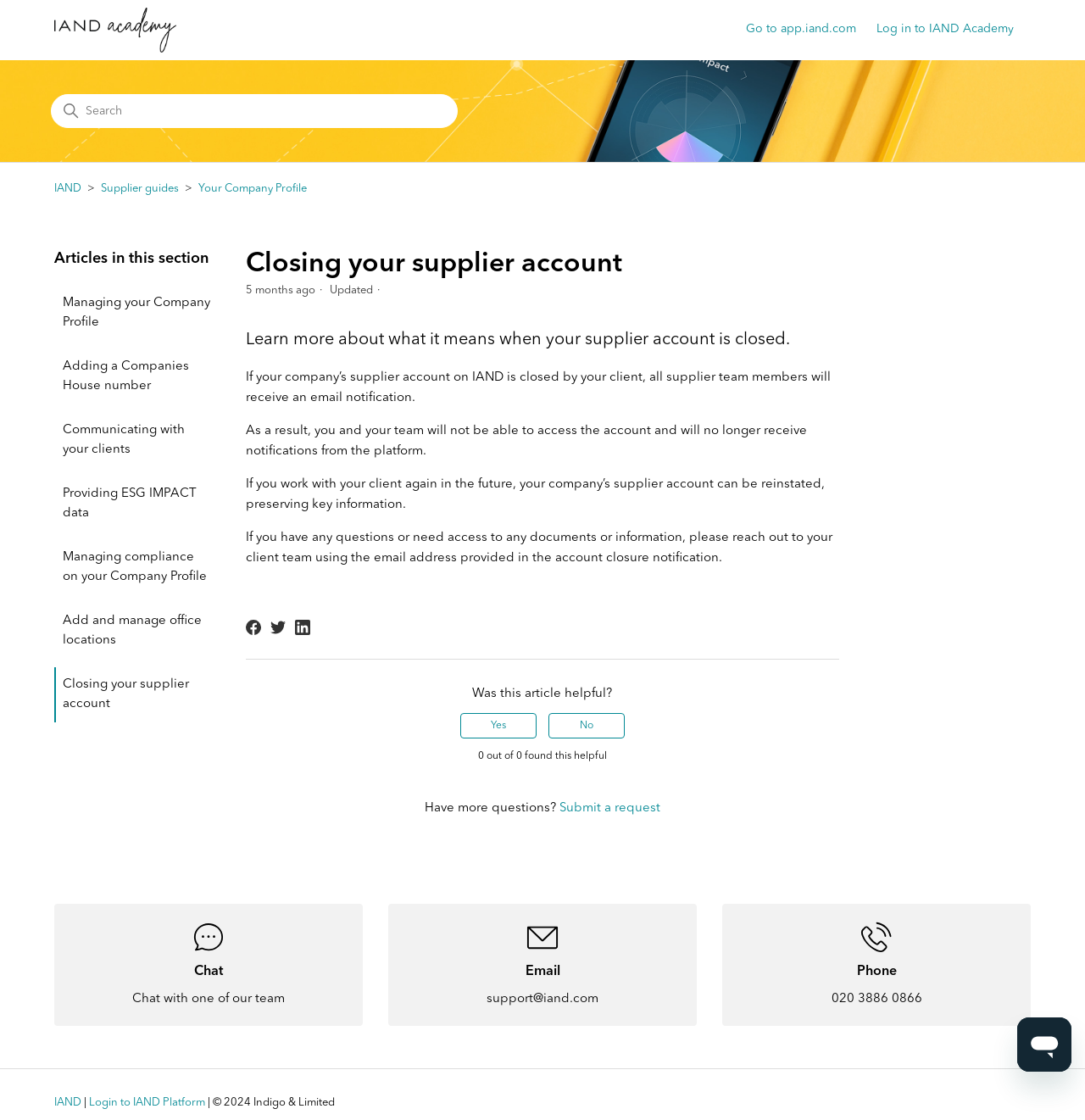Could you please study the image and provide a detailed answer to the question:
What happens when a supplier account is closed?

When a supplier account is closed, all supplier team members will receive an email notification, and they will not be able to access the account and will no longer receive notifications from the platform.